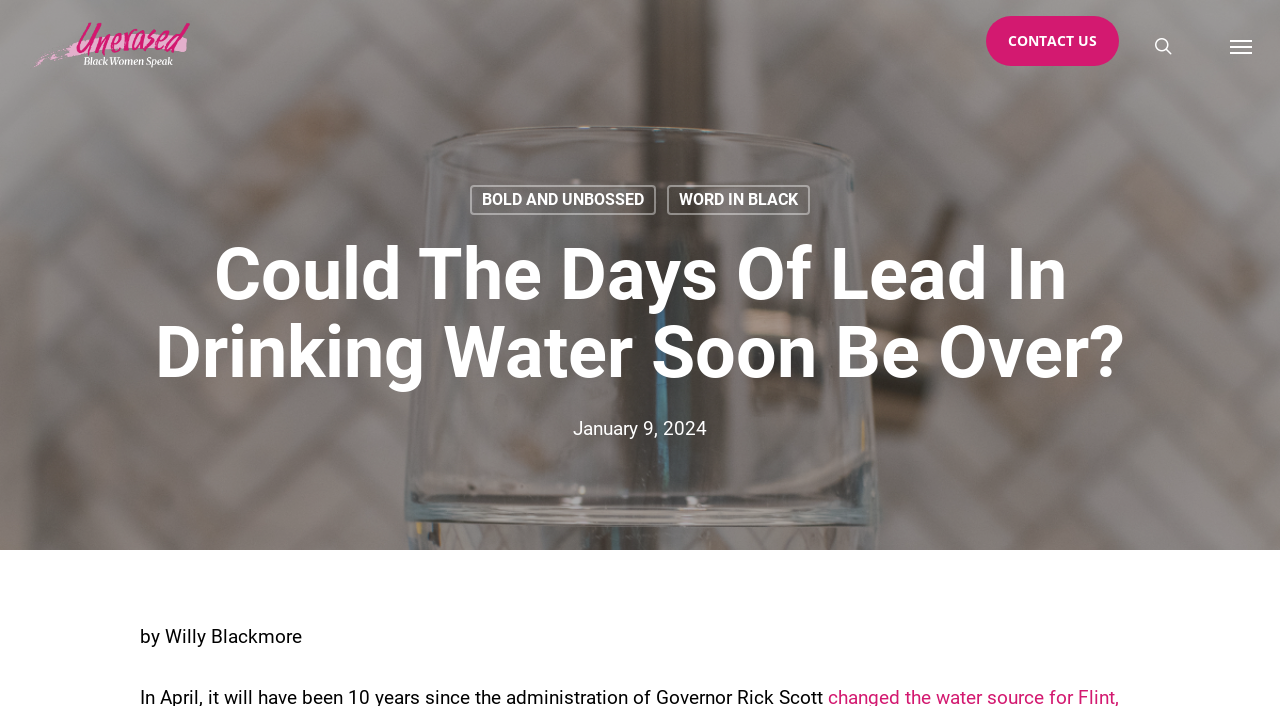Answer the question using only a single word or phrase: 
Who is the author of the article?

Willy Blackmore